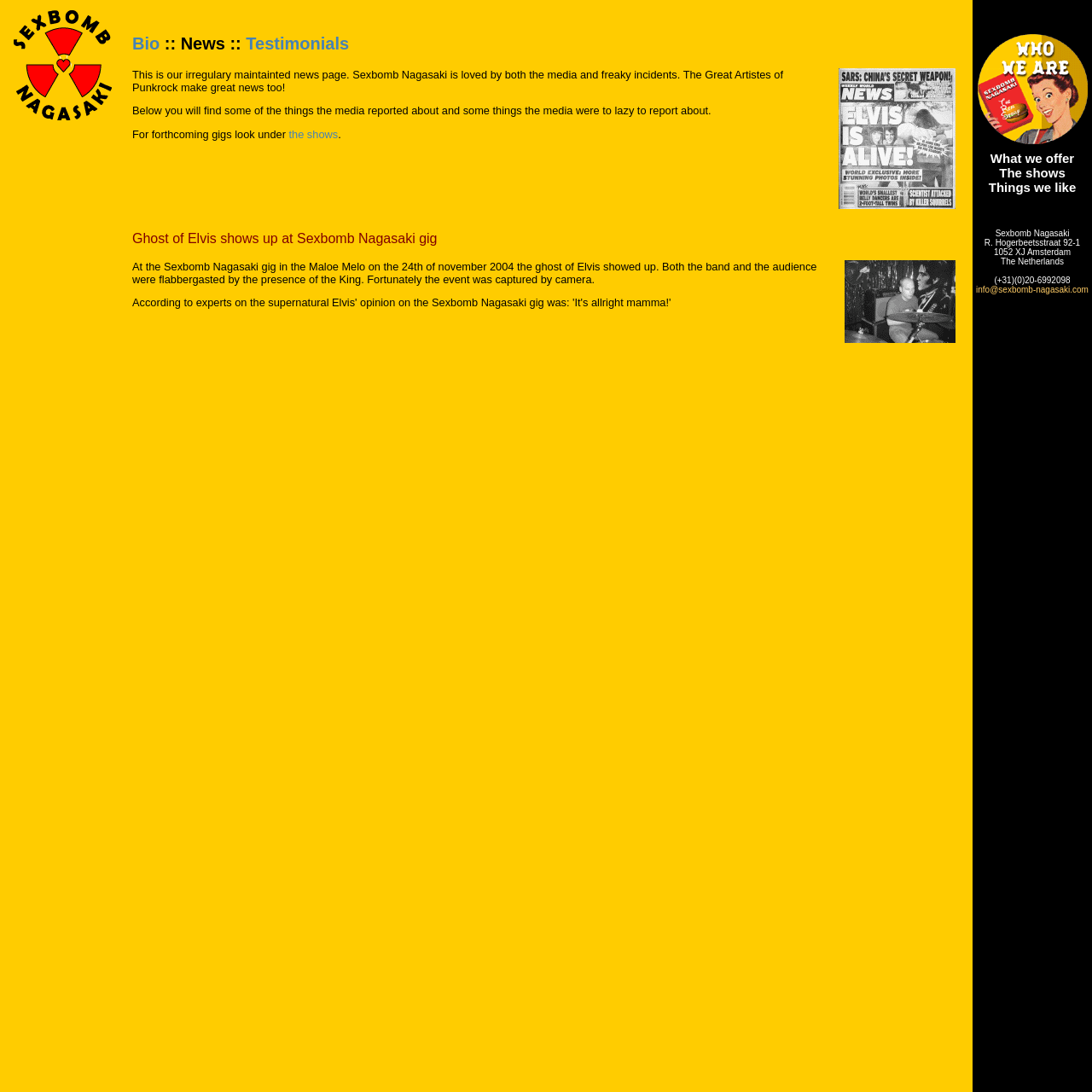Based on the element description alt="Home", identify the bounding box of the UI element in the given webpage screenshot. The coordinates should be in the format (top-left x, top-left y, bottom-right x, bottom-right y) and must be between 0 and 1.

[0.0, 0.108, 0.117, 0.121]